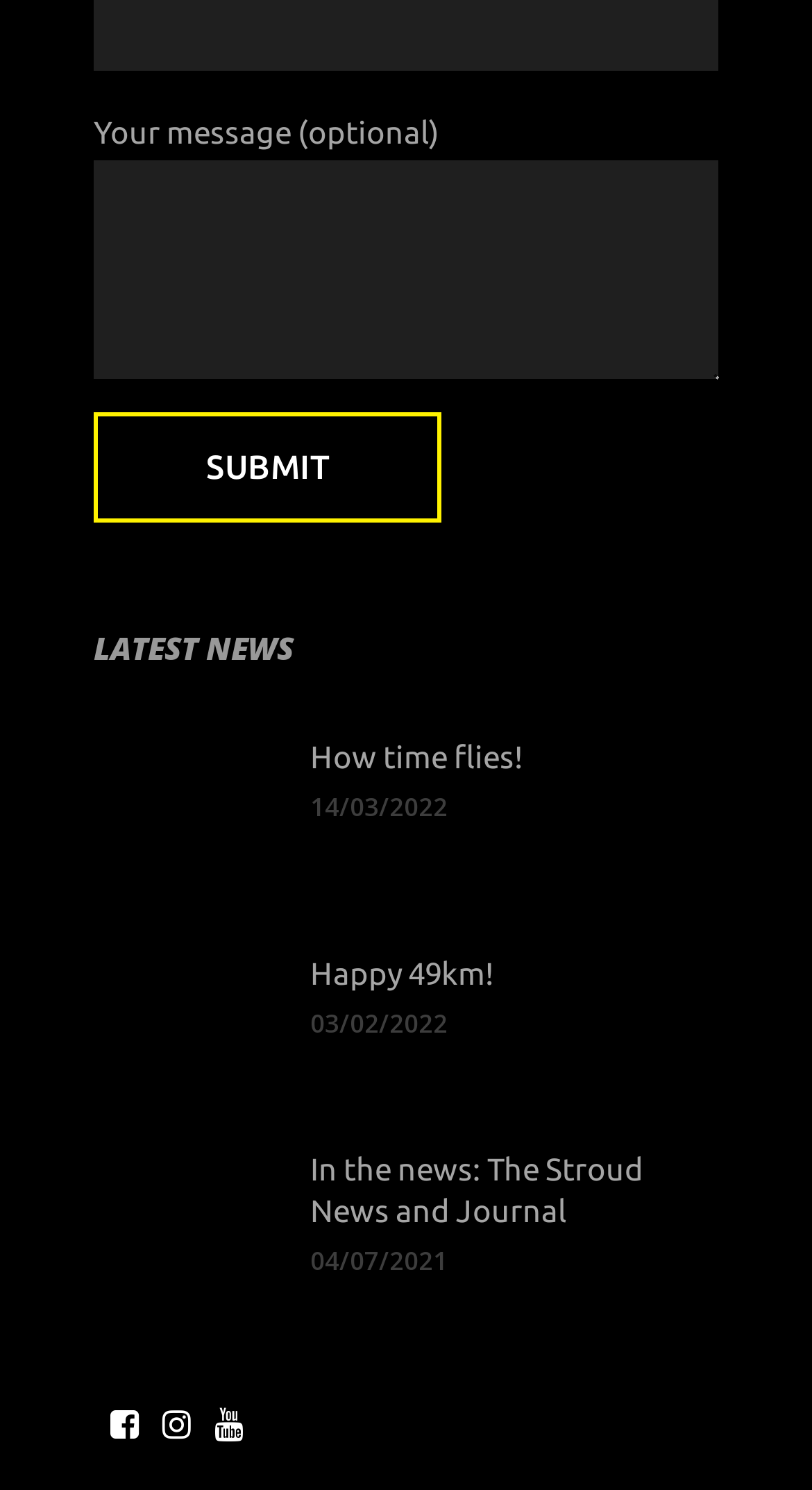What are the icons at the bottom of the page?
Provide an in-depth and detailed explanation in response to the question.

The icons at the bottom of the page, represented by Unicode characters '', '', and '', are commonly used to represent social media platforms, suggesting that they are links to the website's social media profiles.